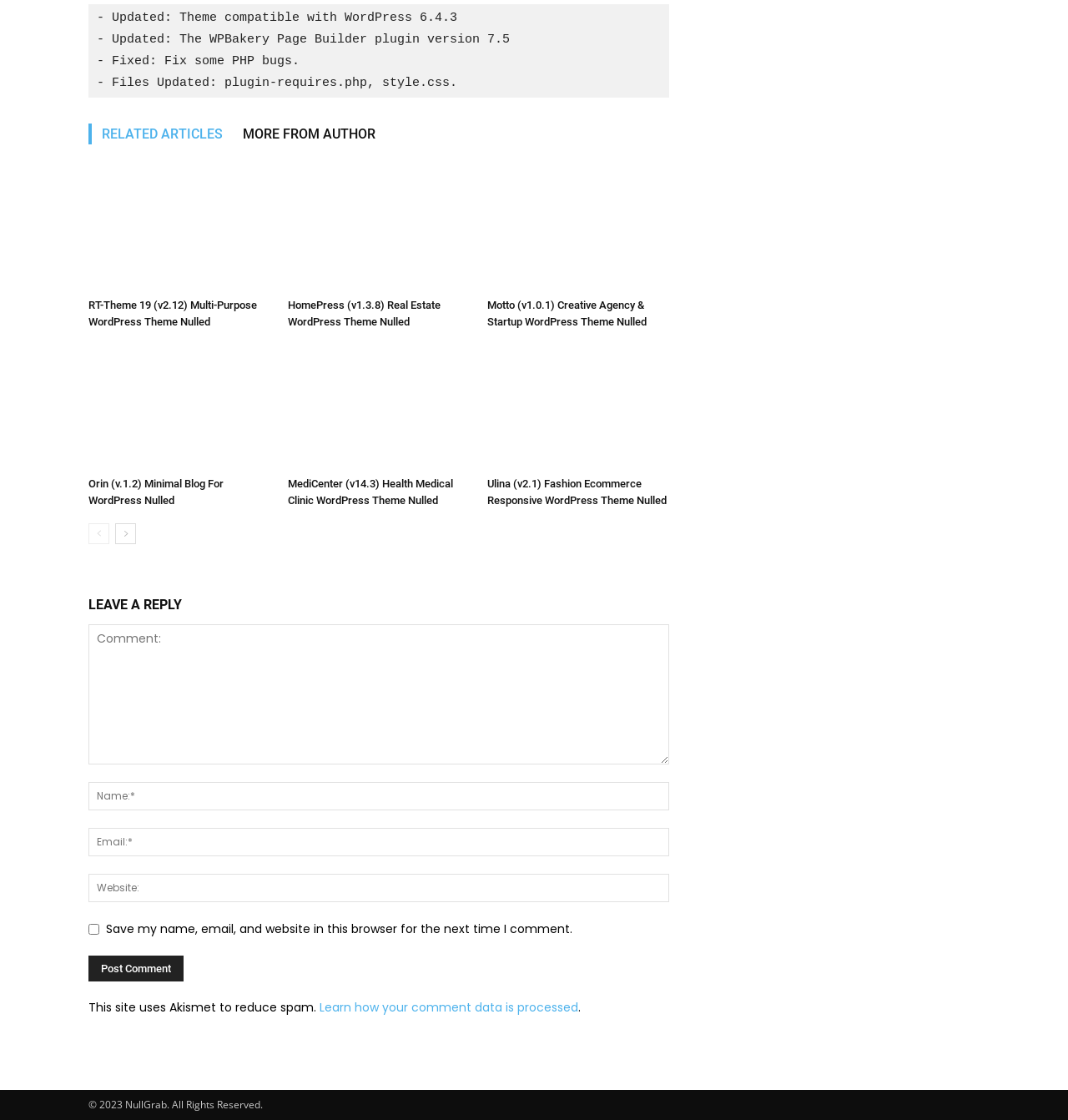For the following element description, predict the bounding box coordinates in the format (top-left x, top-left y, bottom-right x, bottom-right y). All values should be floating point numbers between 0 and 1. Description: MORE FROM AUTHOR

[0.218, 0.111, 0.361, 0.129]